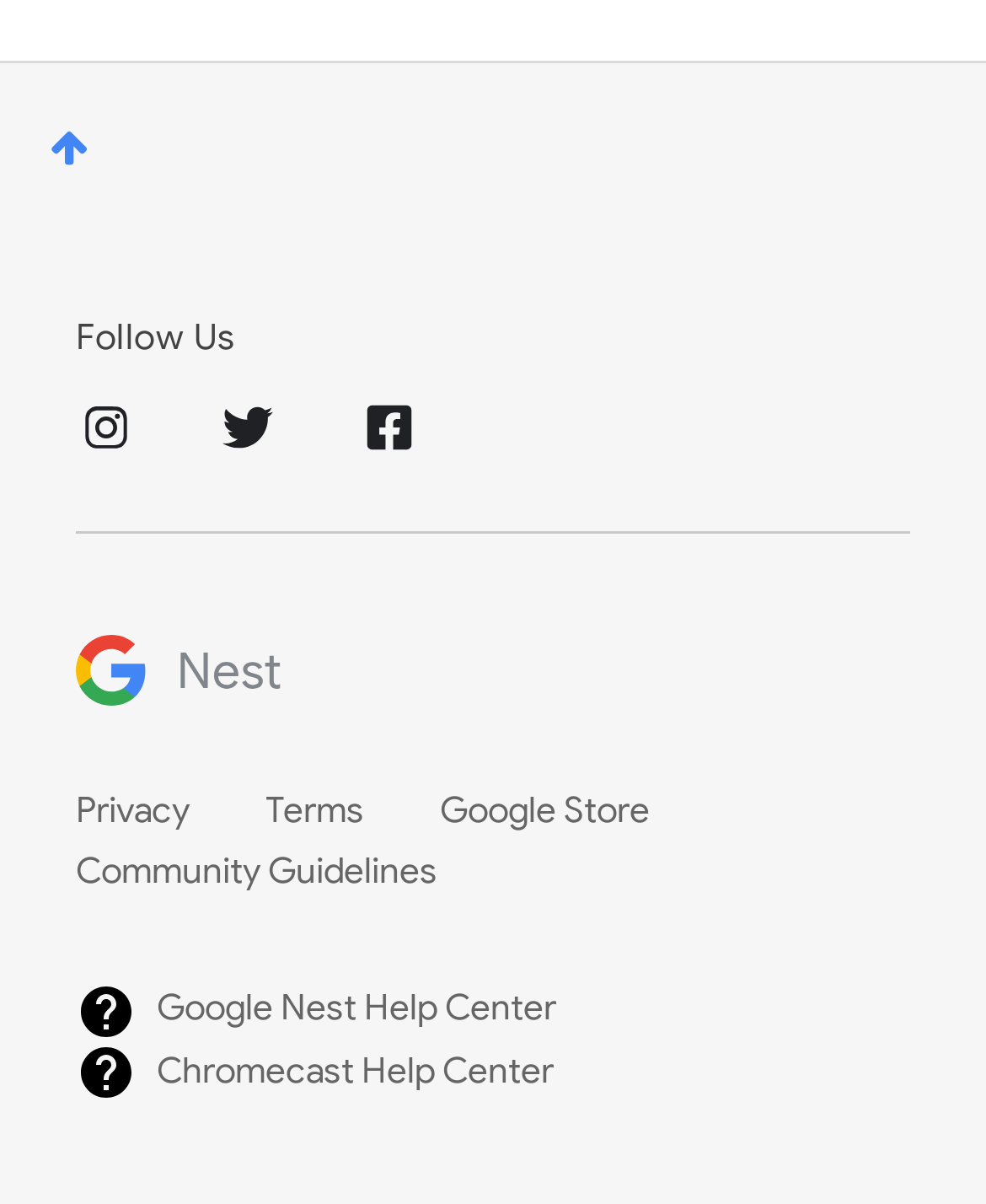What is the brand name of the product? Observe the screenshot and provide a one-word or short phrase answer.

Google Nest